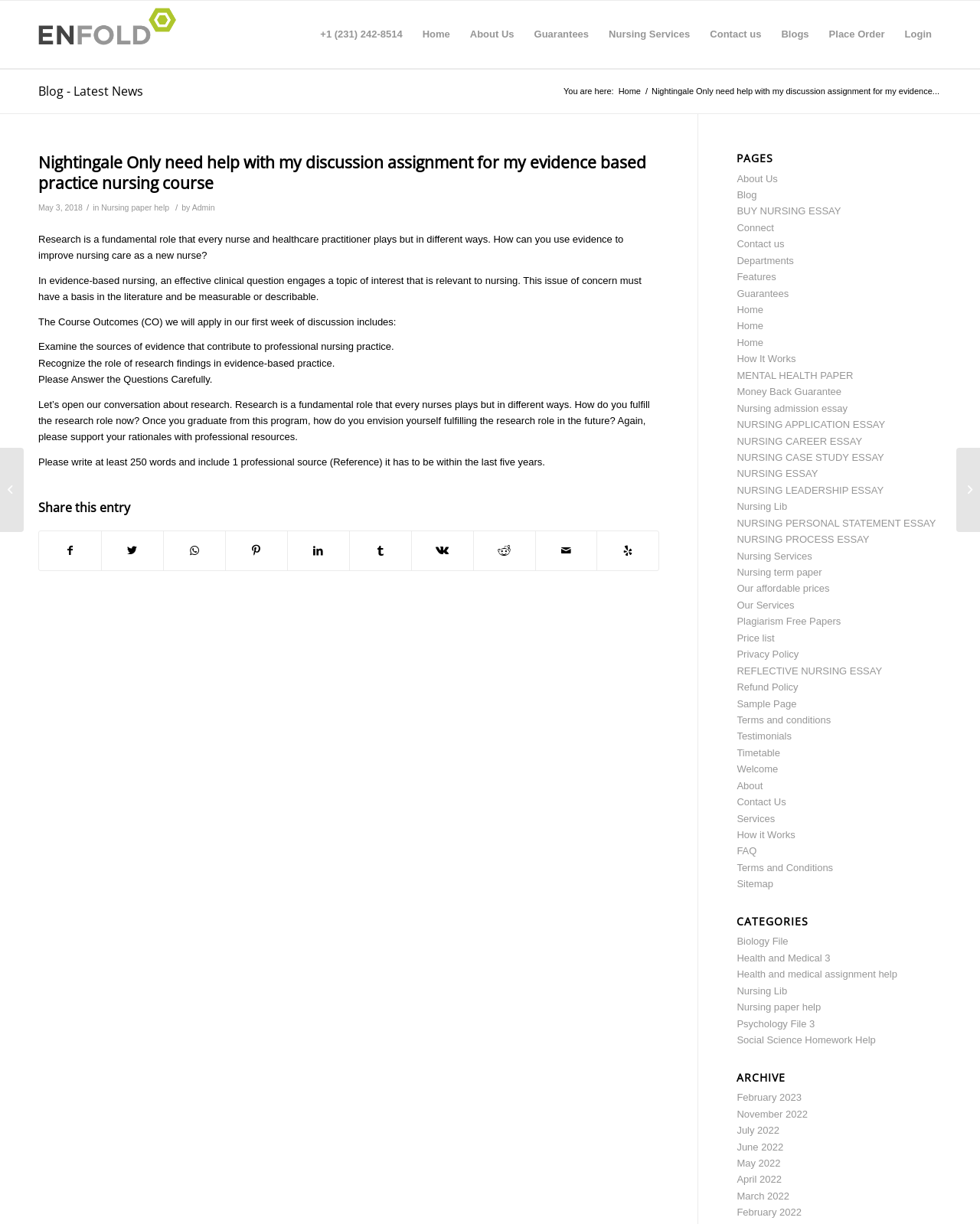Indicate the bounding box coordinates of the element that must be clicked to execute the instruction: "Click on the 'Contact us' link". The coordinates should be given as four float numbers between 0 and 1, i.e., [left, top, right, bottom].

[0.714, 0.001, 0.787, 0.056]